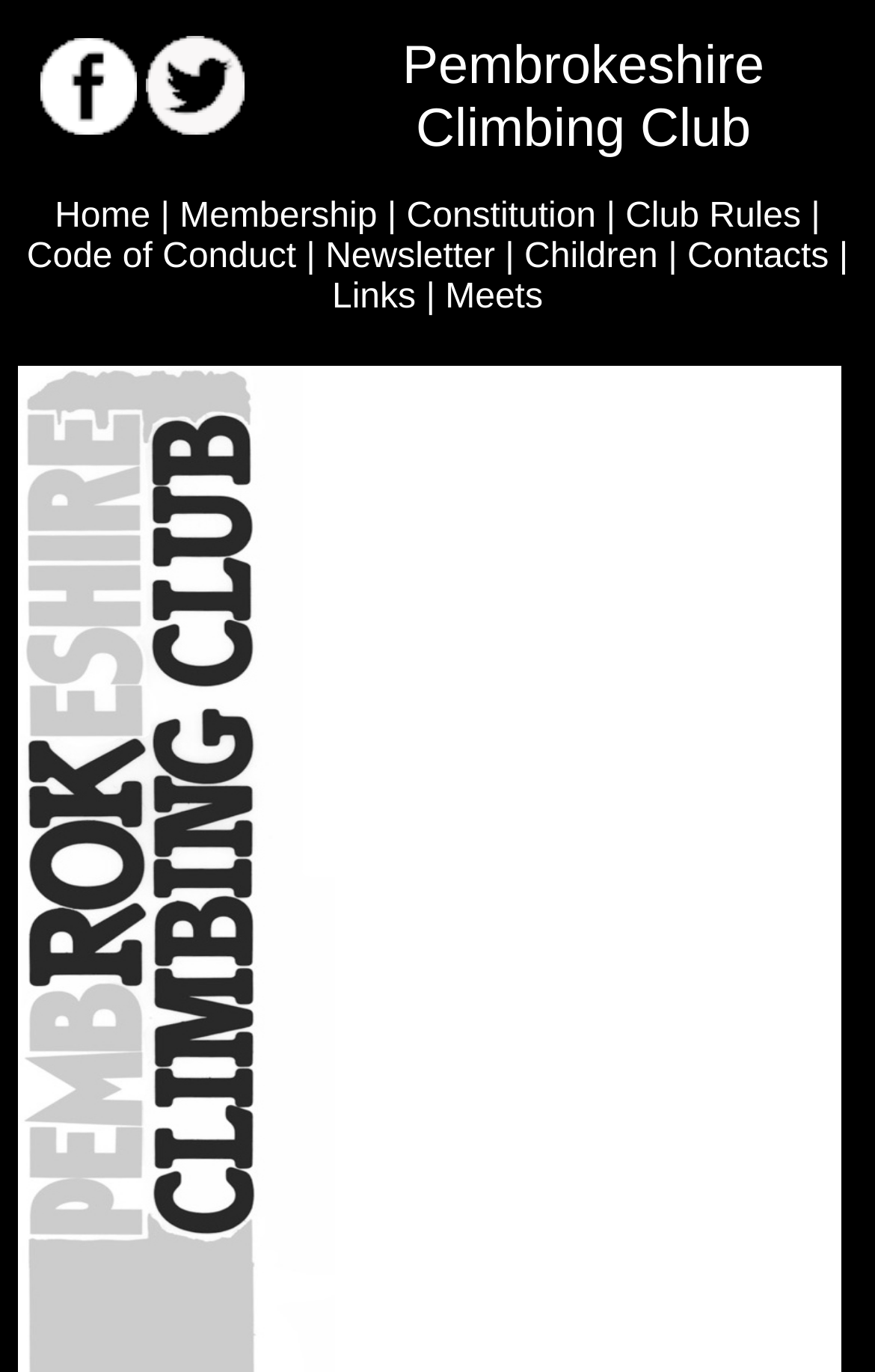How can I follow the club on social media? Based on the image, give a response in one word or a short phrase.

Like us on Facebook, Tweet Pembrokeshire Climbing Club on Twitter